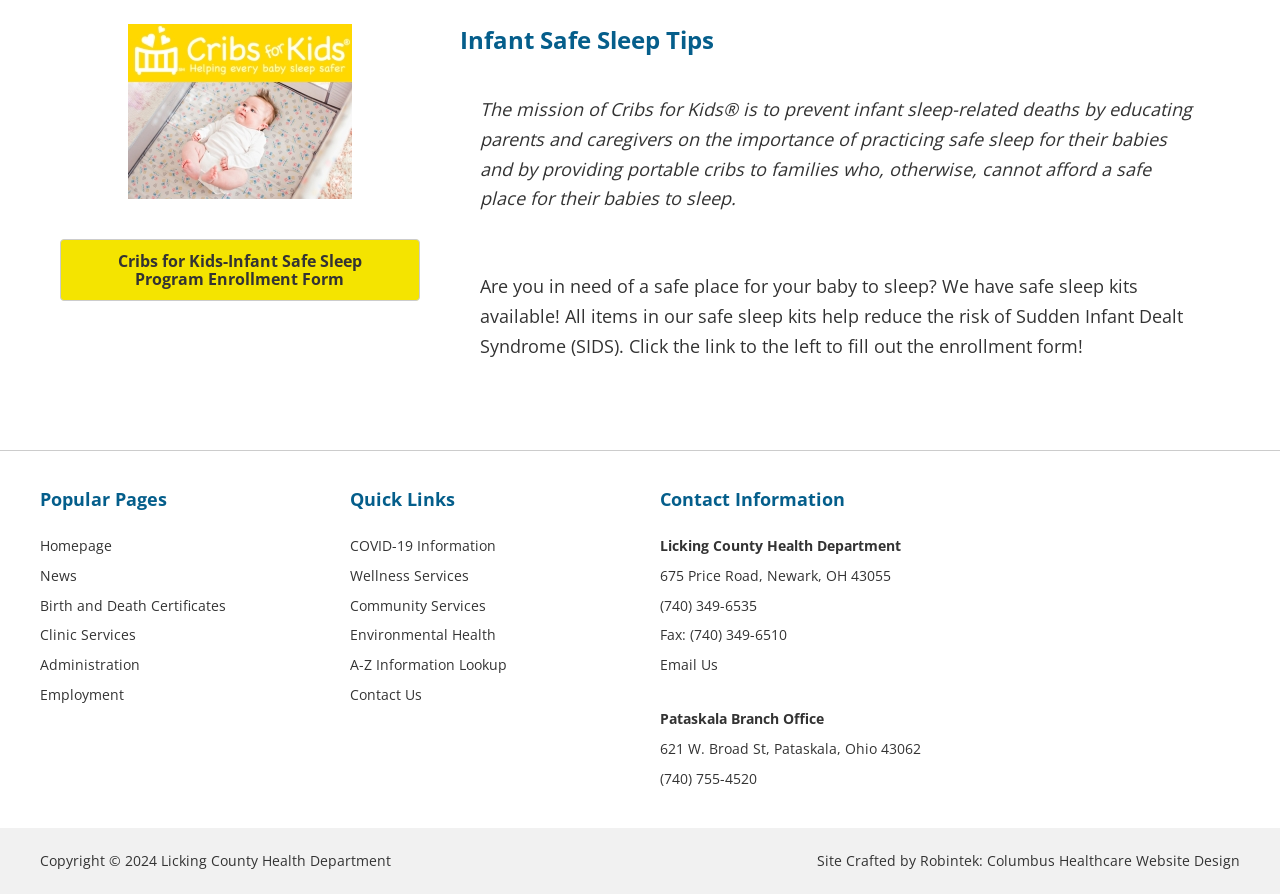Find the bounding box of the UI element described as follows: "A-Z Information Lookup".

[0.273, 0.733, 0.396, 0.754]